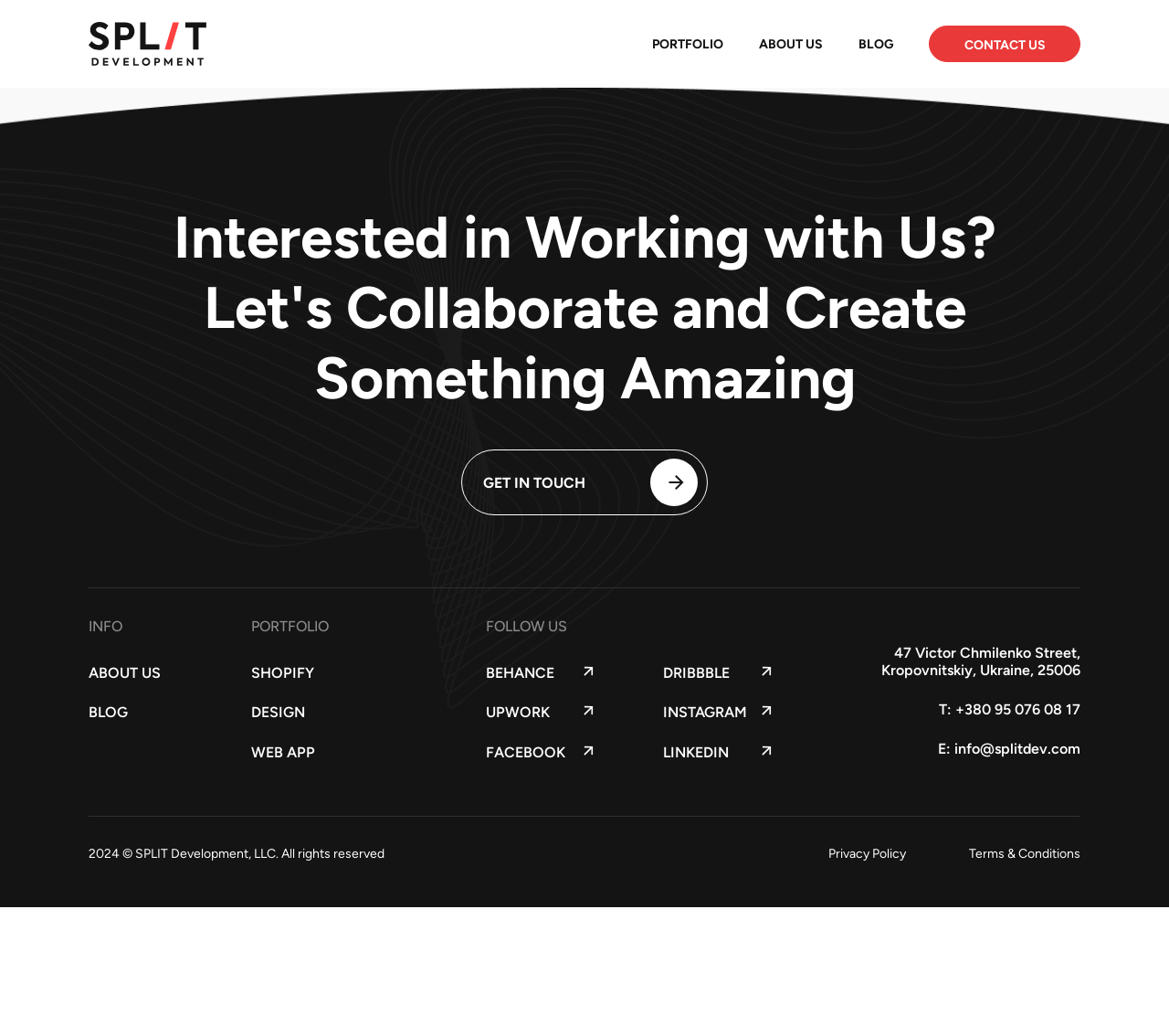Kindly respond to the following question with a single word or a brief phrase: 
What is the company name?

SPLIT Development